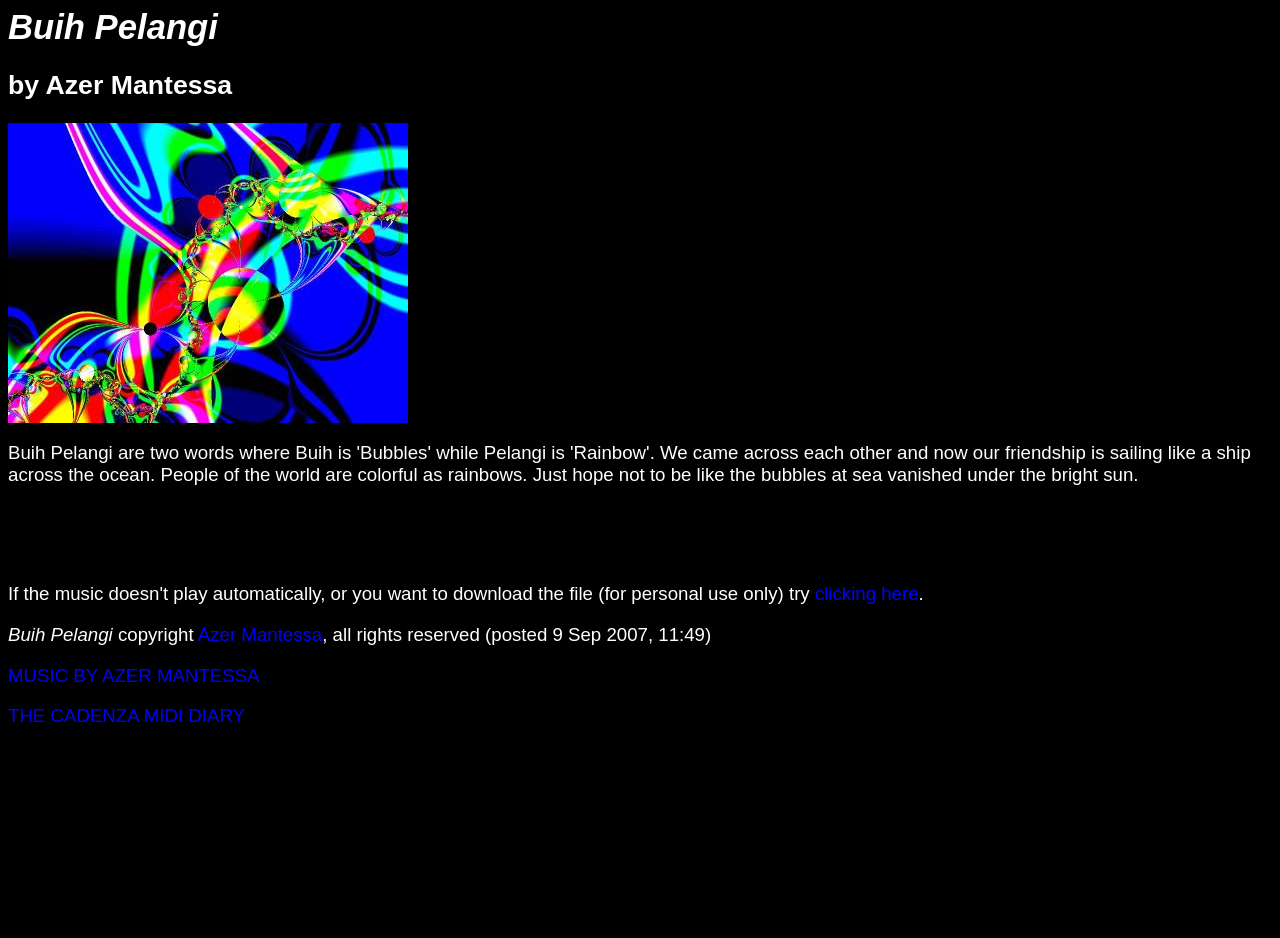Determine the bounding box of the UI element mentioned here: "clicking here". The coordinates must be in the format [left, top, right, bottom] with values ranging from 0 to 1.

[0.637, 0.622, 0.718, 0.644]